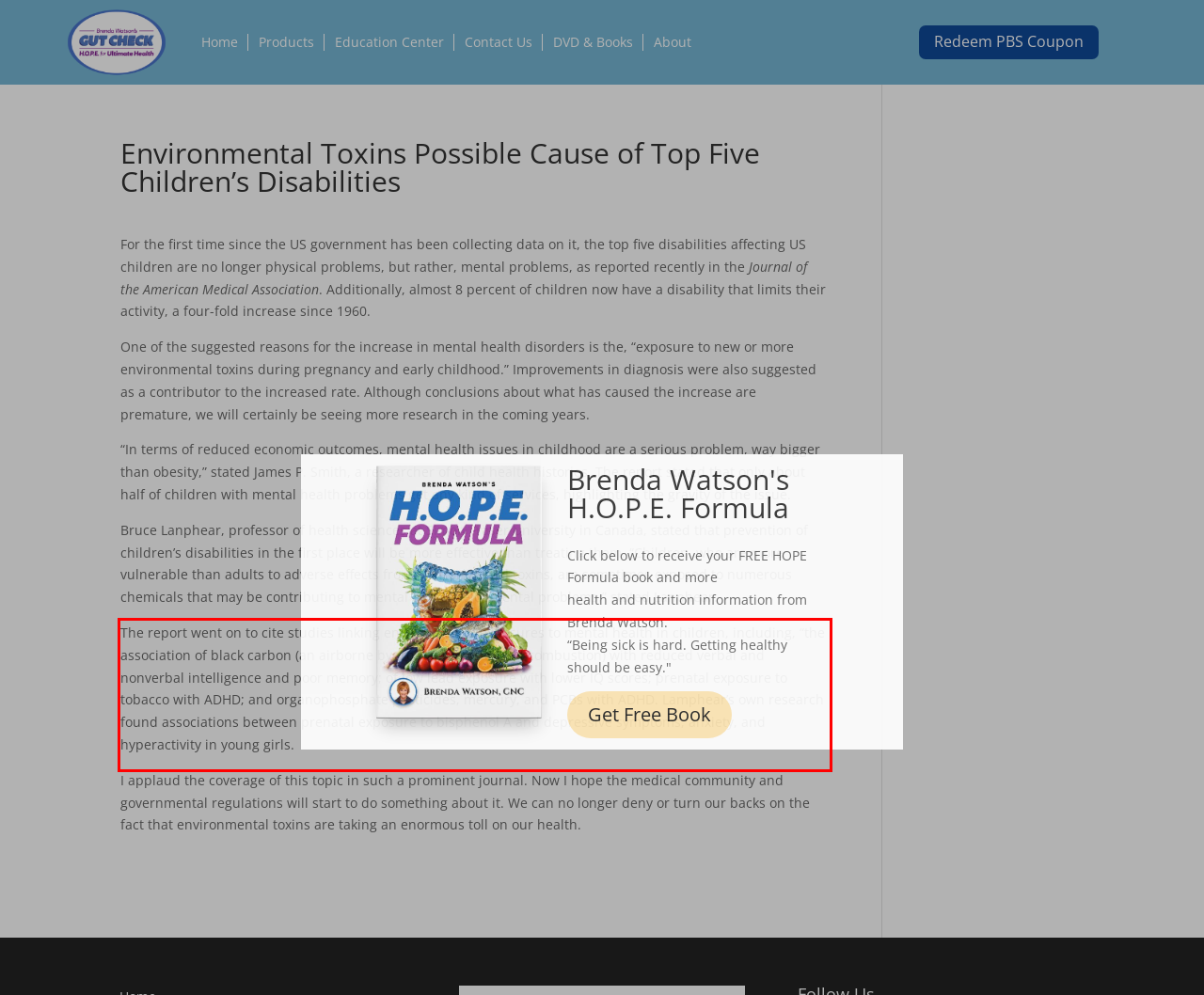Using the webpage screenshot, recognize and capture the text within the red bounding box.

The report went on to cite studies linking environmental exposures to mental health in children, including, “the association of black carbon (an airborne byproduct of fossil-fuel combustion) with reduced verbal and nonverbal intelligence and poor memory; of low lead exposure with lower IQ scores; prenatal exposure to tobacco with ADHD; and organophosphate pesticides, mercury, and PCBs with ADHD. Lamphear’s own research found associations between prenatal exposure to bisphenol A and depressive symptoms, anxiety, and hyperactivity in young girls.